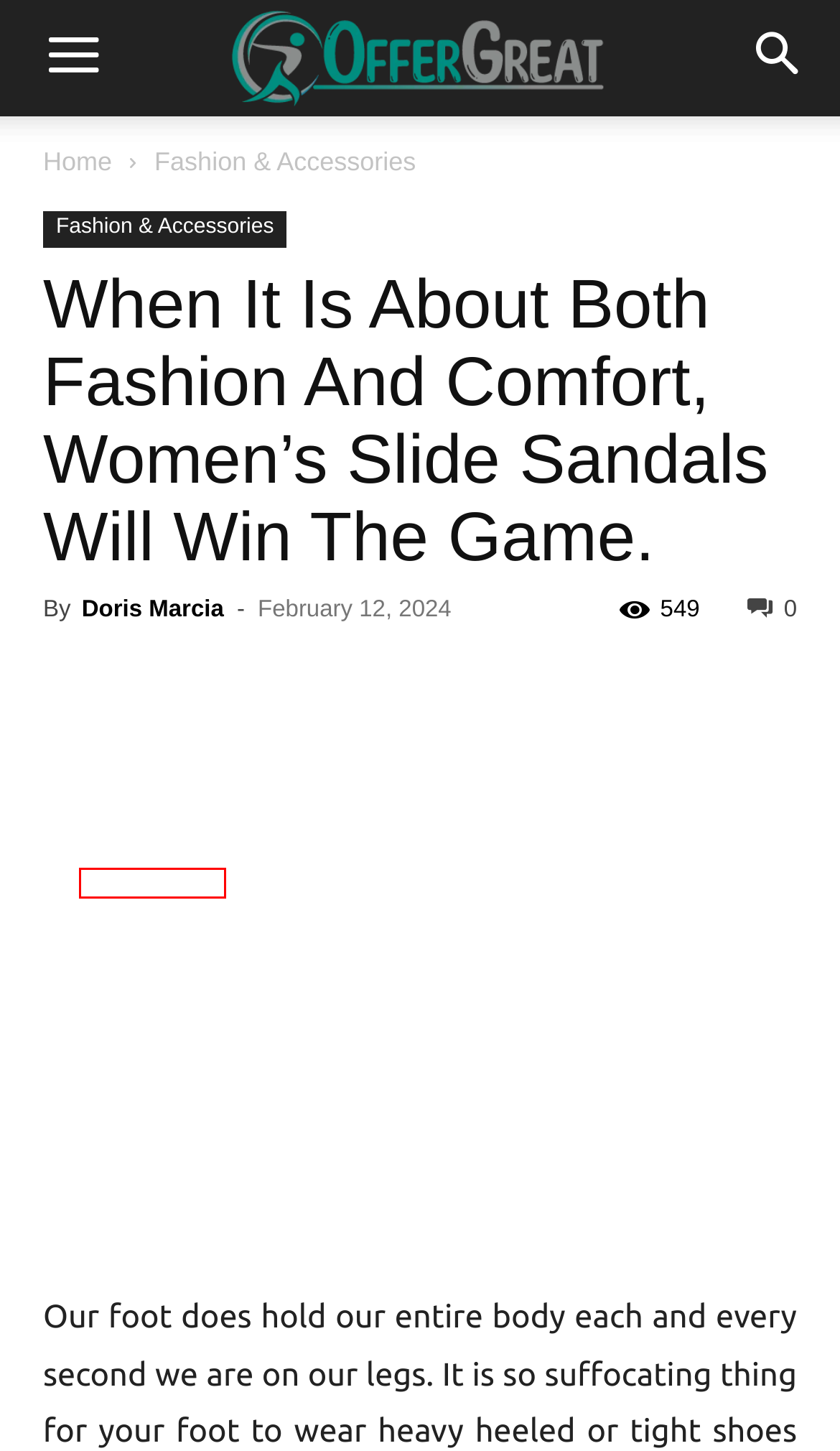You are presented with a screenshot of a webpage containing a red bounding box around a particular UI element. Select the best webpage description that matches the new webpage after clicking the element within the bounding box. Here are the candidates:
A. Keep Warm And Dry In The Winter With These Clothing Ideas
B. Top Mom Blogs That Keep It Real About Motherhood
C. Cookies Policy
D. About Us
E. Privacy Policy
F. Doris Marcia
G. Savvy Style: Getting The Most Out Of Your Wardrobe Makeover While Saving Thousands
H. Fashion & Accessories

F